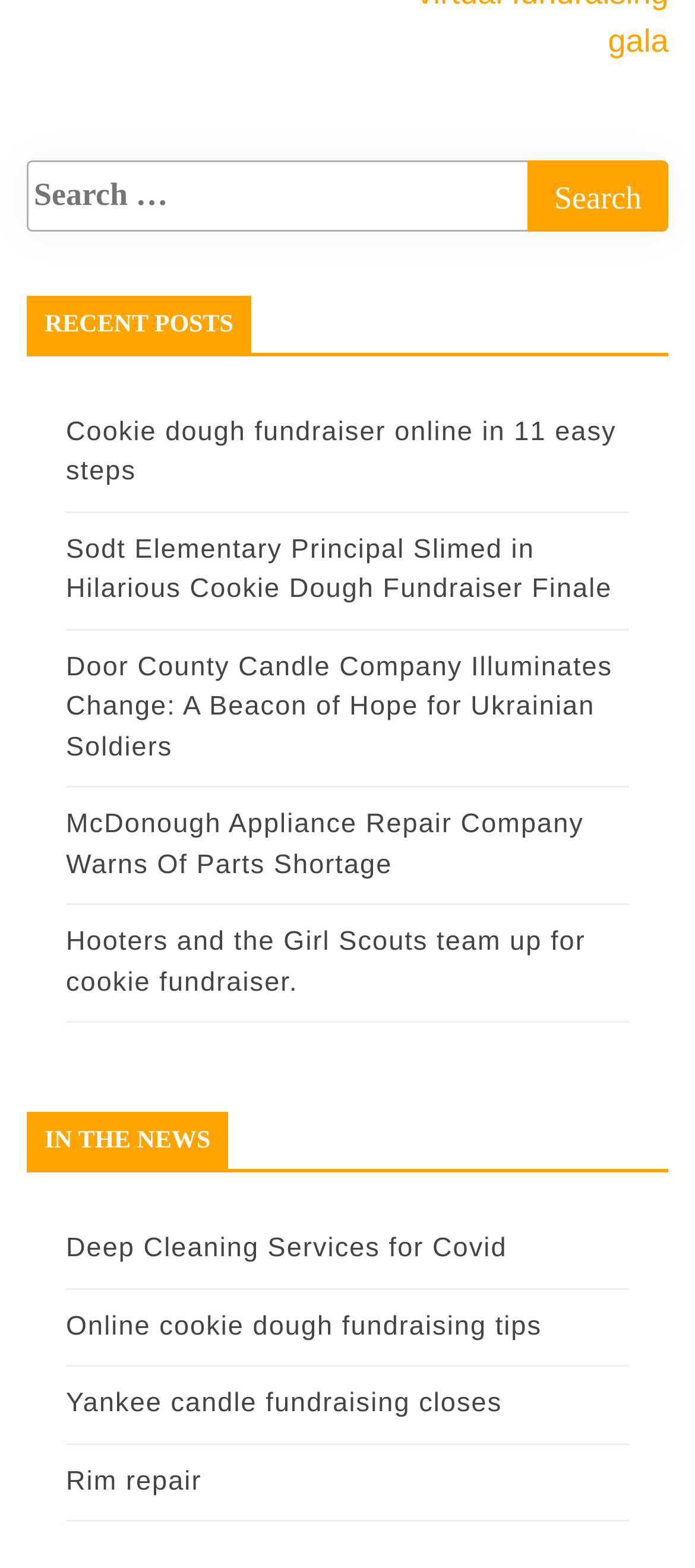Locate the bounding box coordinates of the element that needs to be clicked to carry out the instruction: "Search for something". The coordinates should be given as four float numbers ranging from 0 to 1, i.e., [left, top, right, bottom].

[0.038, 0.102, 0.962, 0.147]